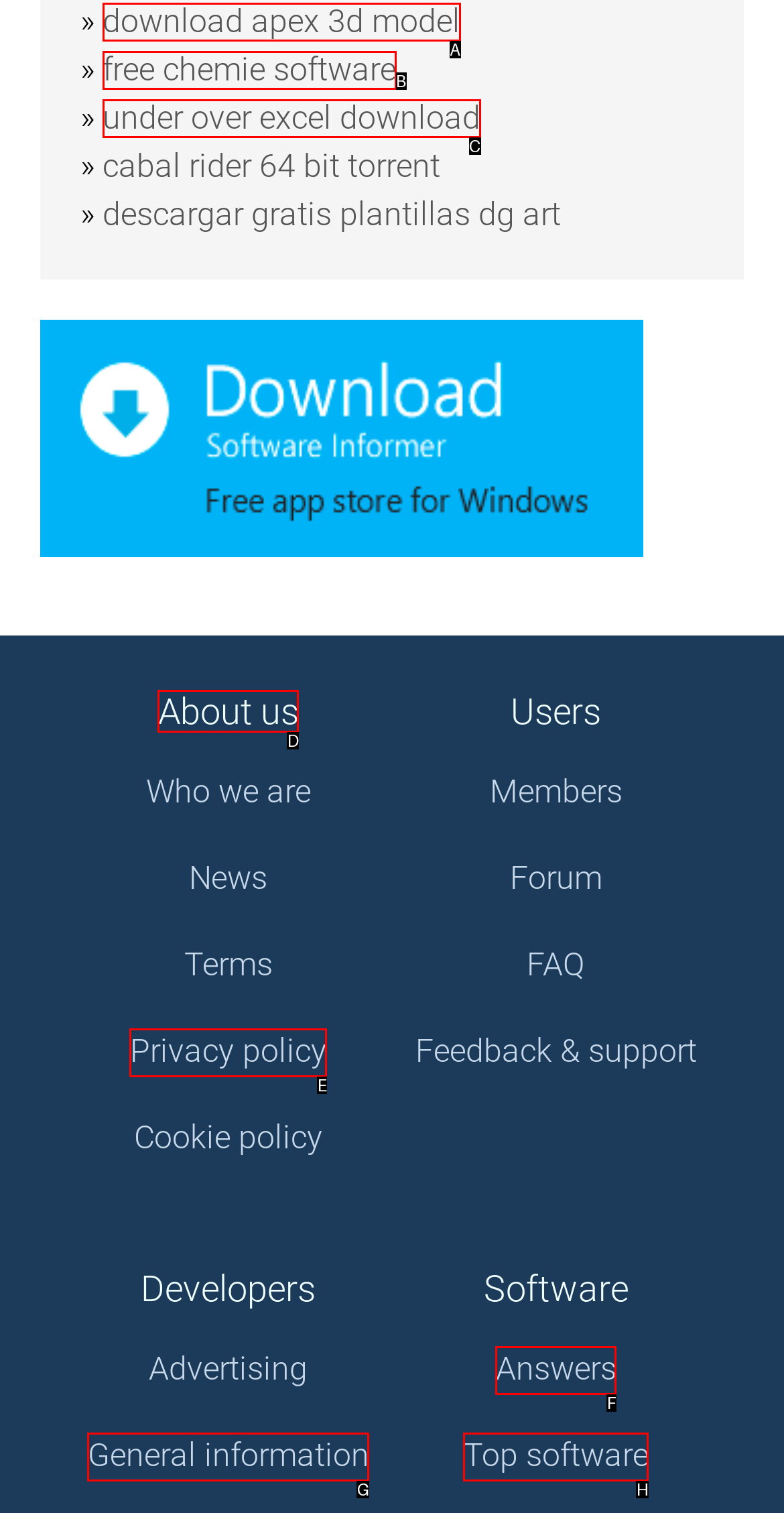From the available options, which lettered element should I click to complete this task: go to about us page?

D